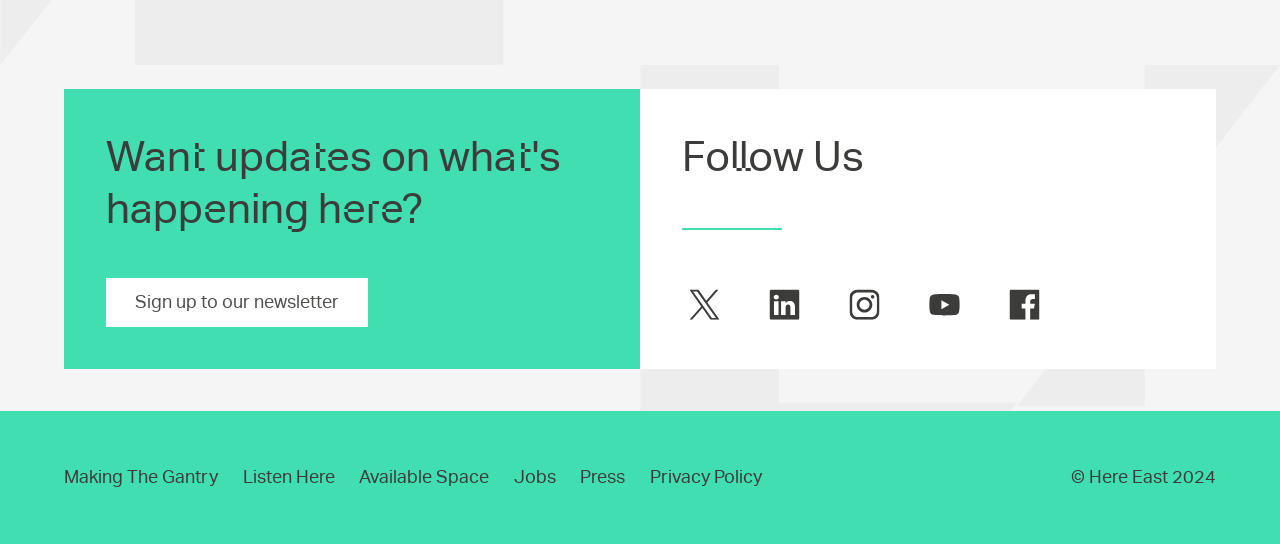Please find the bounding box coordinates of the element that must be clicked to perform the given instruction: "Sign up to our newsletter". The coordinates should be four float numbers from 0 to 1, i.e., [left, top, right, bottom].

[0.083, 0.511, 0.288, 0.602]